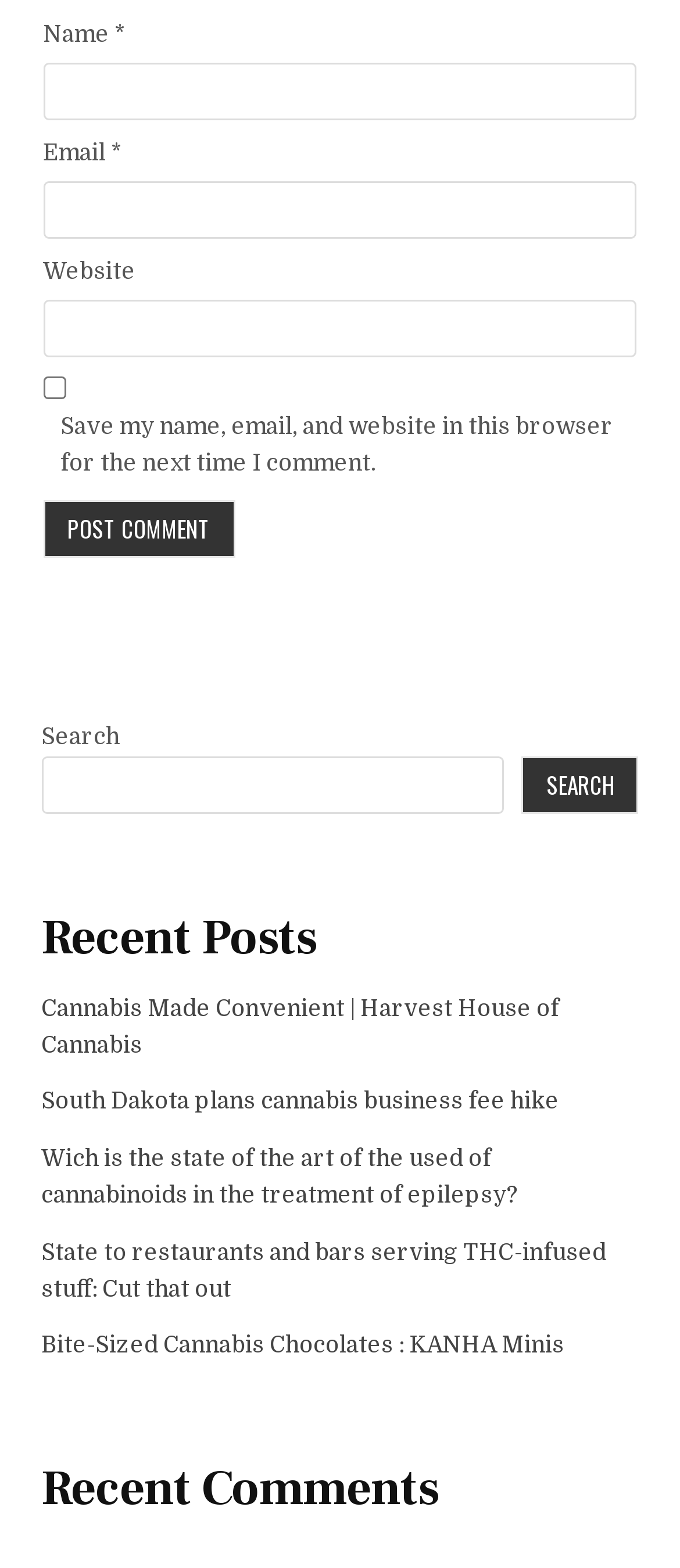Please locate the bounding box coordinates of the element that should be clicked to achieve the given instruction: "Read the article 'Aptos Solar Financing: Empowering Your Solar Energy Journey'".

None